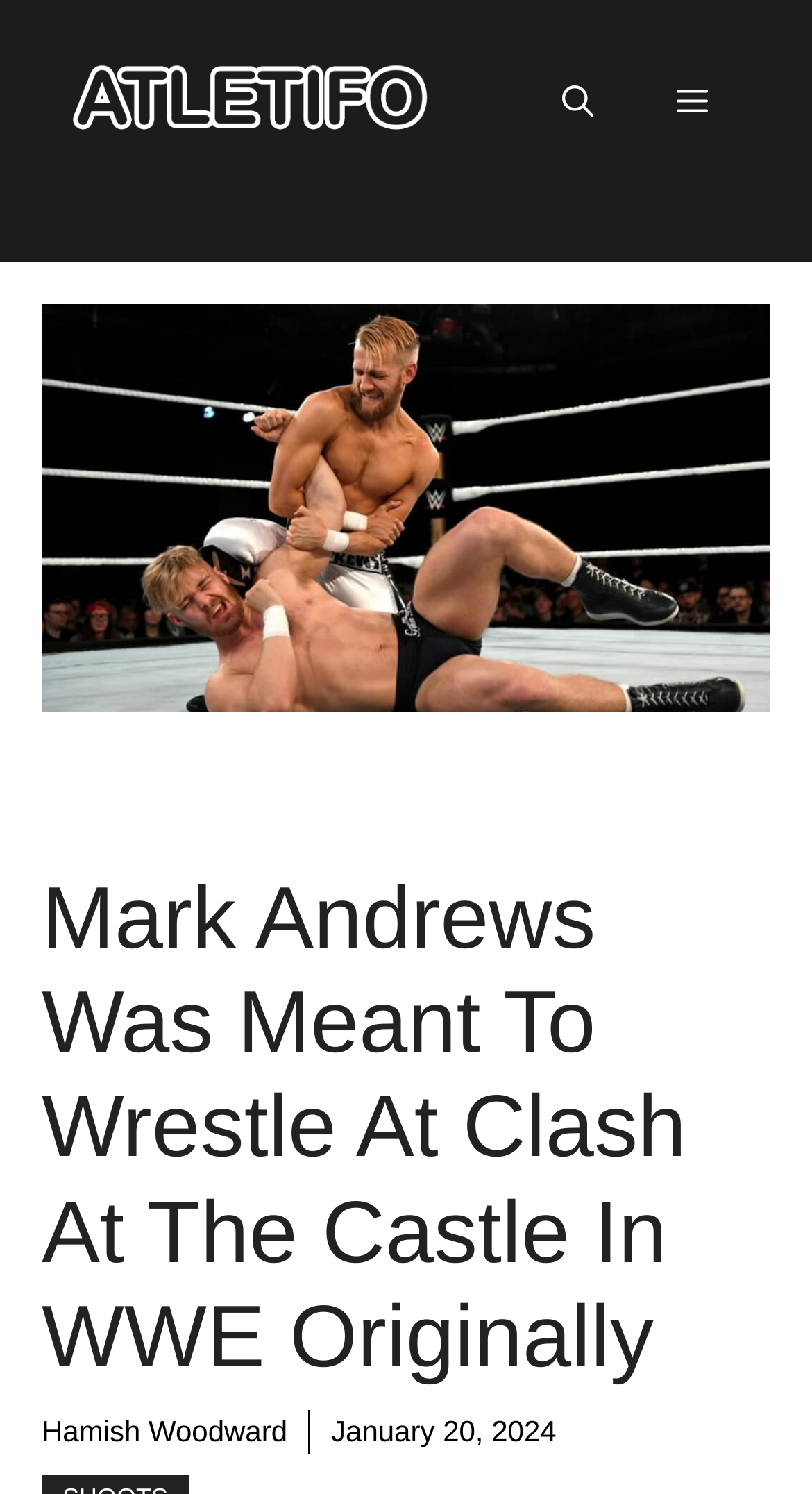Illustrate the webpage's structure and main components comprehensively.

The webpage is about former WWE Superstar Mark Andrews, specifically discussing his revelation about being meant to wrestle at WWE's Clash at the Castle event in August 2022, which took place in Cardiff, Wales.

At the top of the page, there is a banner with the site's name, "Atletifo", accompanied by an image of the same name. To the right of the banner, there is a navigation section with a mobile toggle button, an "Open search" button, and a "Menu" button that controls the primary menu.

Below the banner, there is a prominent heading that summarizes the main topic of the page: "Mark Andrews Was Meant To Wrestle At Clash At The Castle In WWE Originally". 

Underneath the heading, there is a figure, likely an image related to the topic. To the right of the figure, there is a link to the author, "Hamish Woodward", and a timestamp indicating the publication date, "January 20, 2024".